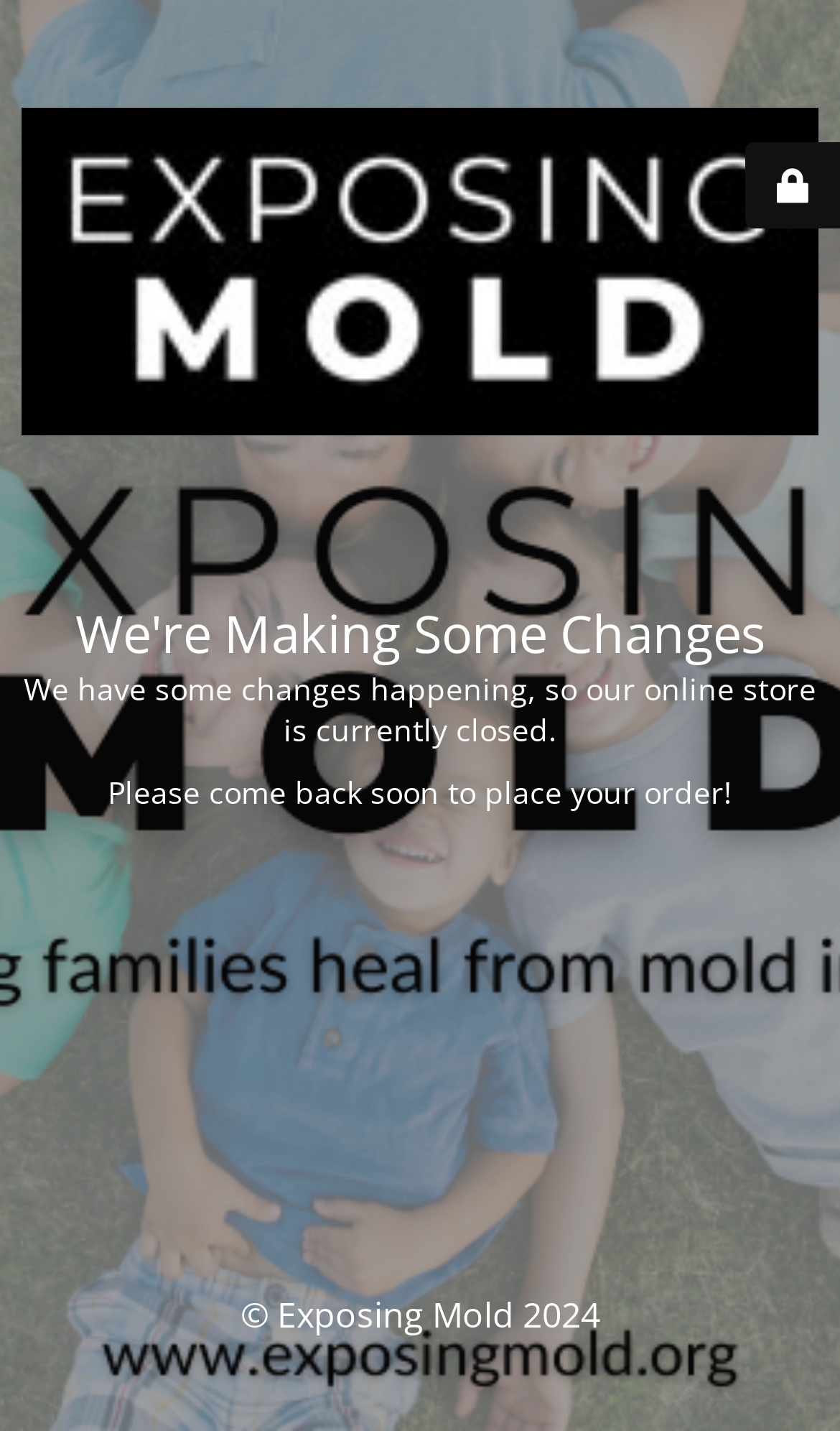What is the message for visitors to the website?
Use the information from the image to give a detailed answer to the question.

I read the StaticText element 'Please come back soon to place your order!' which is a message to visitors to come back soon to place their orders.